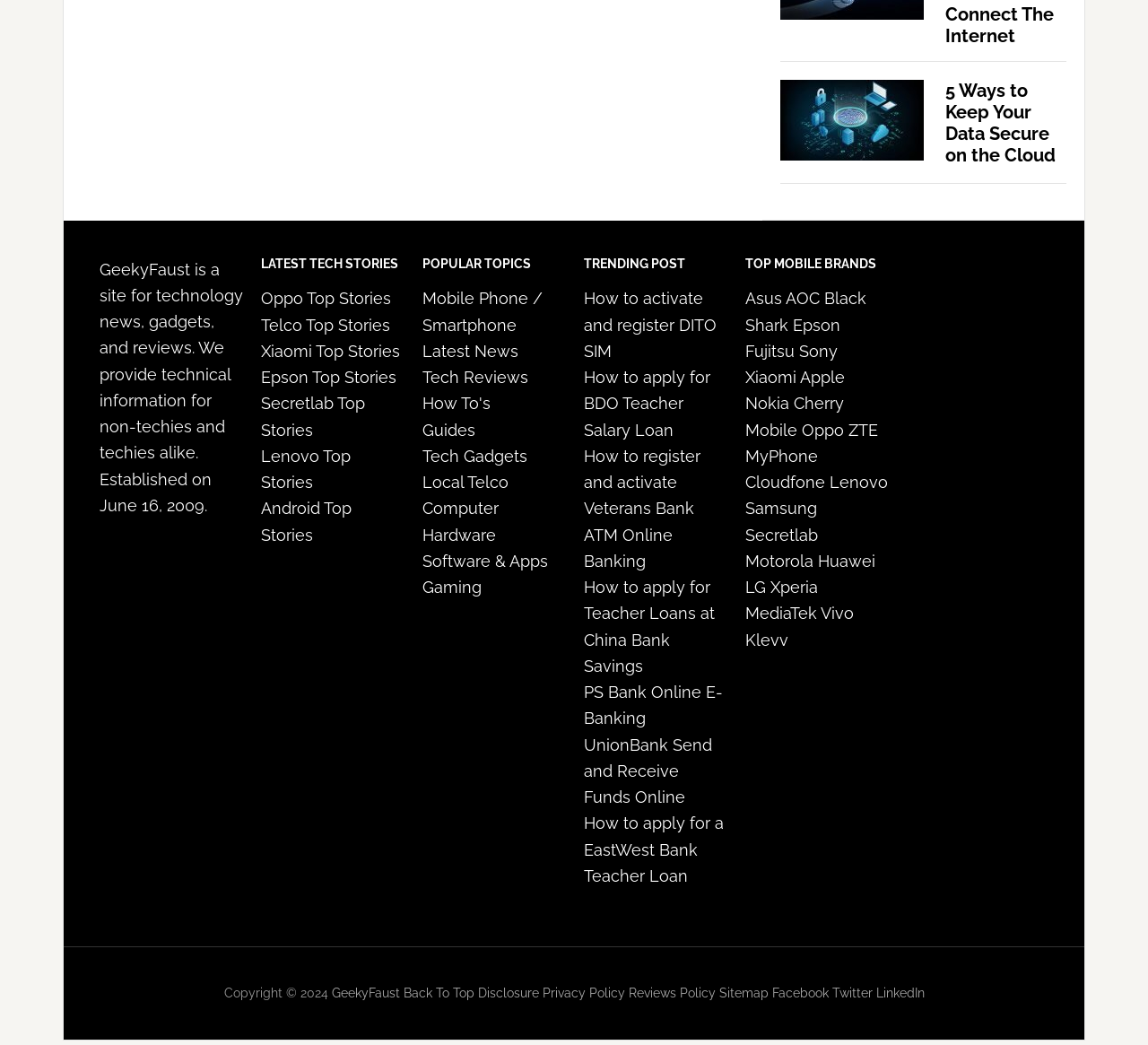Please find the bounding box coordinates of the element that you should click to achieve the following instruction: "Follow GeekyFaust on Facebook". The coordinates should be presented as four float numbers between 0 and 1: [left, top, right, bottom].

[0.672, 0.943, 0.721, 0.957]